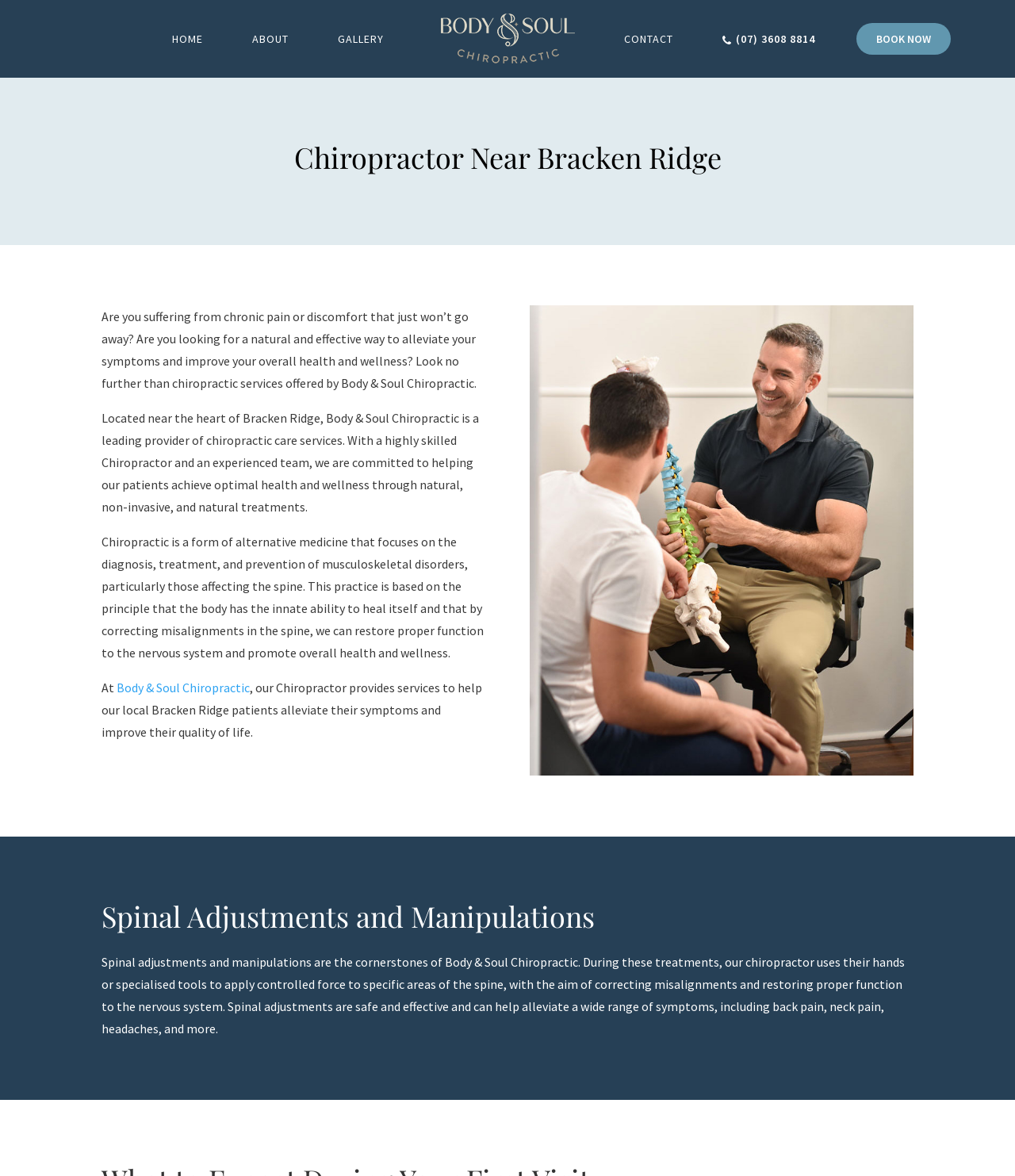Respond with a single word or short phrase to the following question: 
What can chiropractic services help with?

Alleviating symptoms